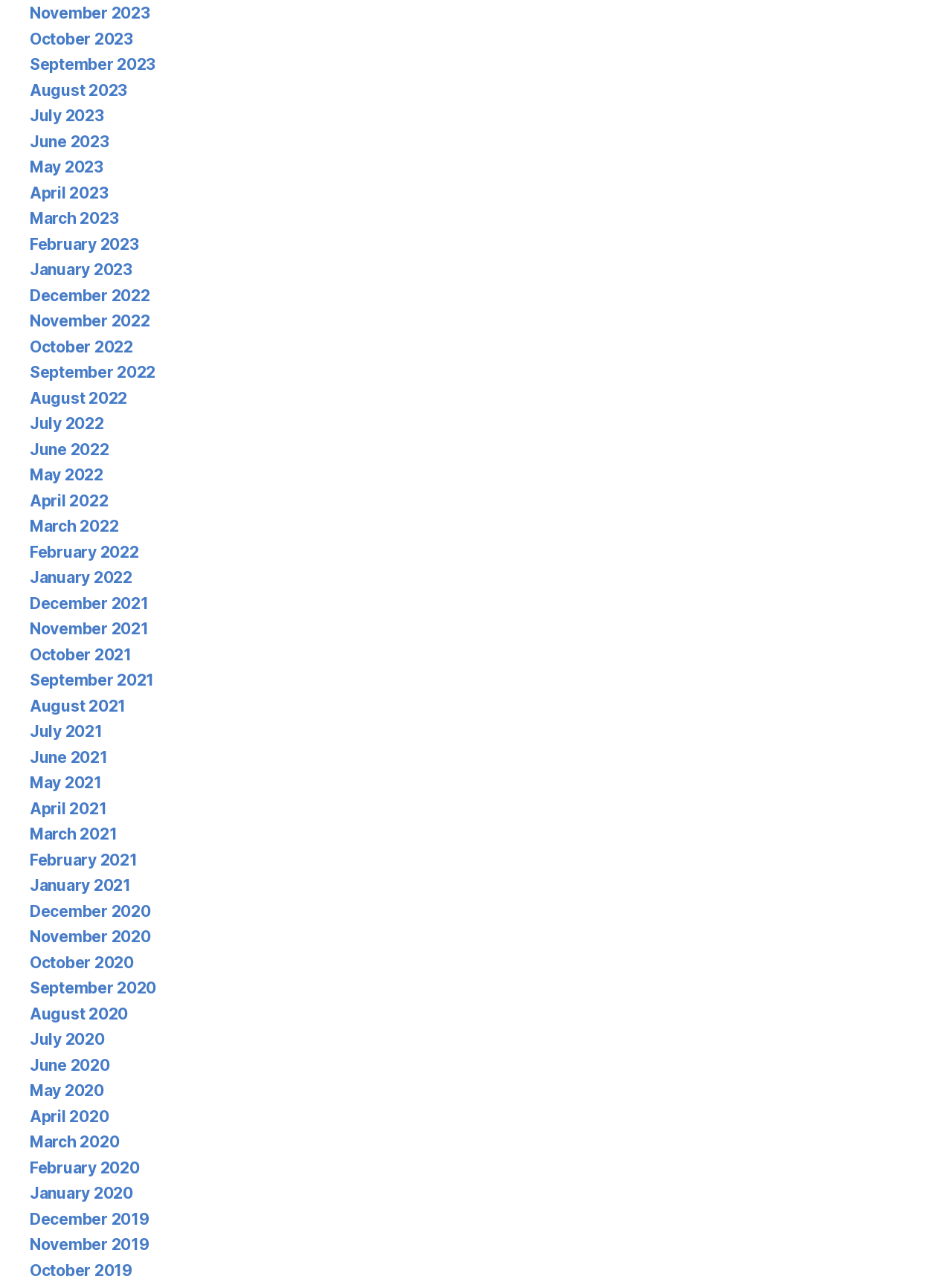How many months are listed in 2022?
Could you give a comprehensive explanation in response to this question?

By counting the number of links with '2022' in their text, I can see that there are 12 months listed in 2022, from January 2022 to December 2022.